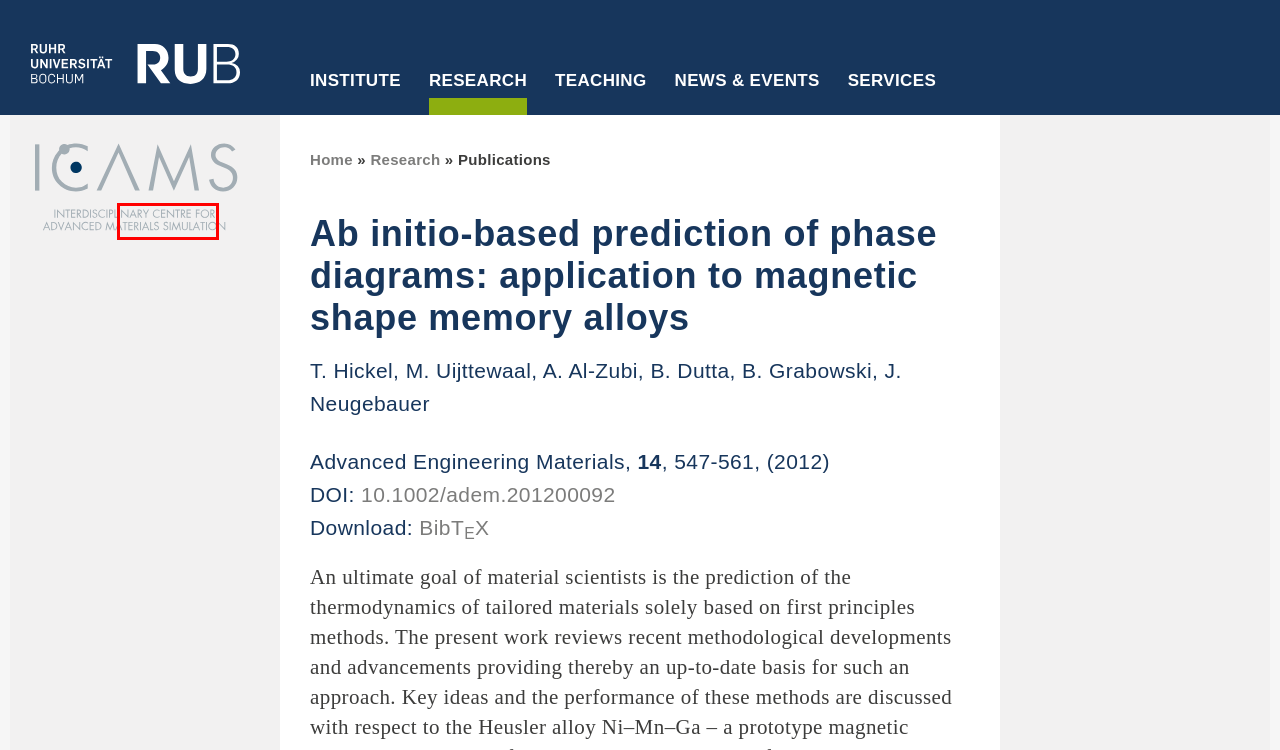You have a screenshot of a webpage with a red bounding box highlighting a UI element. Your task is to select the best webpage description that corresponds to the new webpage after clicking the element. Here are the descriptions:
A. Services  –   ICAMS - Ruhr-Universität Bochum
B. Open positions  –   ICAMS - Ruhr-Universität Bochum
C. ICAMS Graduate School  –   ICAMS - Ruhr-Universität Bochum
D. Coordination Office  –   ICAMS - Ruhr-Universität Bochum
E. Institute  –   ICAMS - Ruhr-Universität Bochum
F. Processing and Characterization  –   ICAMS - Ruhr-Universität Bochum
G. Institute Structure  –   ICAMS - Ruhr-Universität Bochum
H. Built to change: Ruhr-Universität Bochum

G